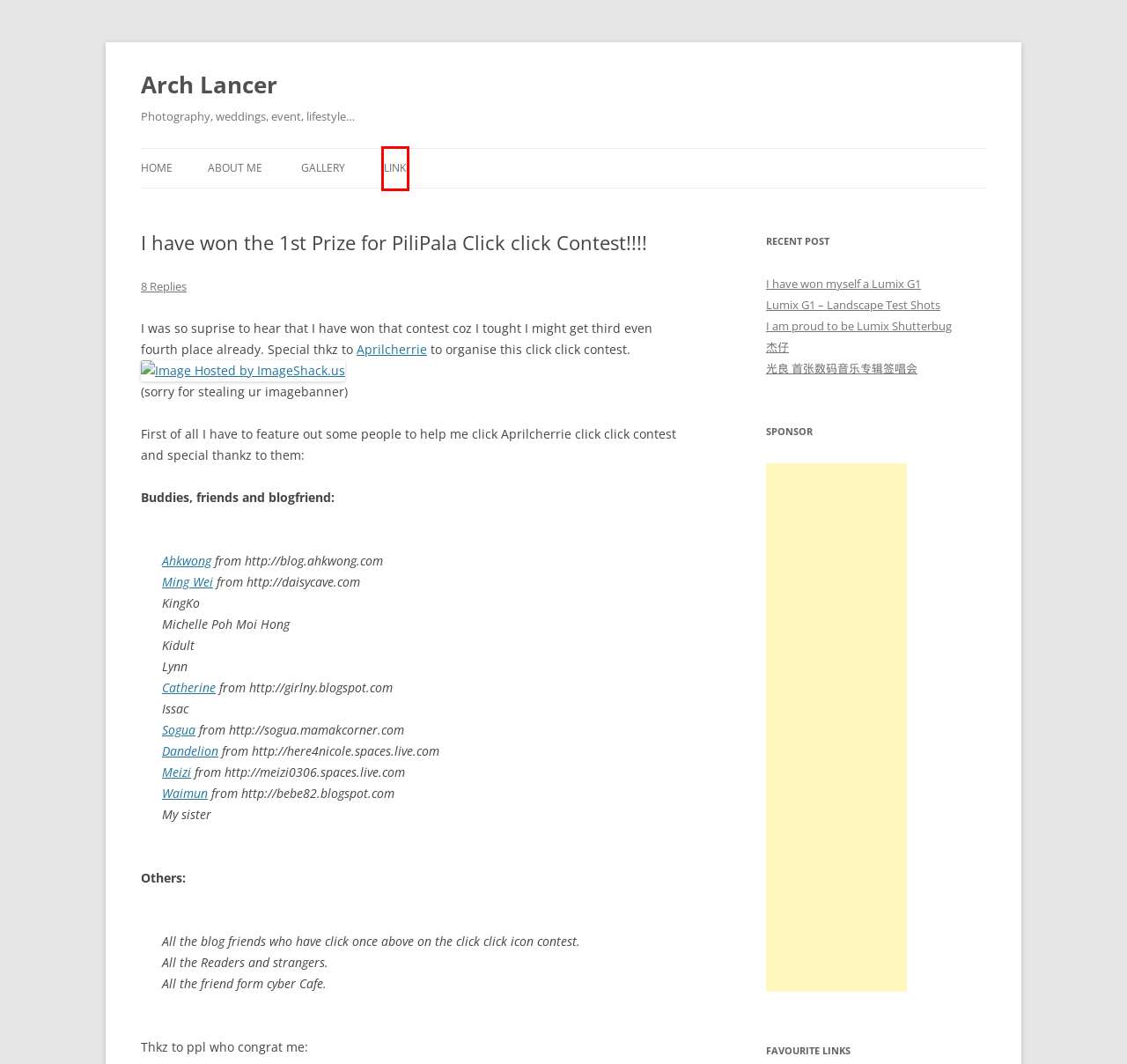You have a screenshot of a webpage with a red rectangle bounding box around a UI element. Choose the best description that matches the new page after clicking the element within the bounding box. The candidate descriptions are:
A. I am proud to be Lumix Shutterbug | Arch Lancer
B. SoGua's Blog | The place i share my experience
C. Arch Lancer | Photography, weddings, event, lifestyle…
D. About Me | Arch Lancer
E. 杰仔  | Arch Lancer
F. 光良 首张数码音乐专辑签唱会 | Arch Lancer
G. Link | Arch Lancer
H. I have won myself a Lumix G1 | Arch Lancer

G